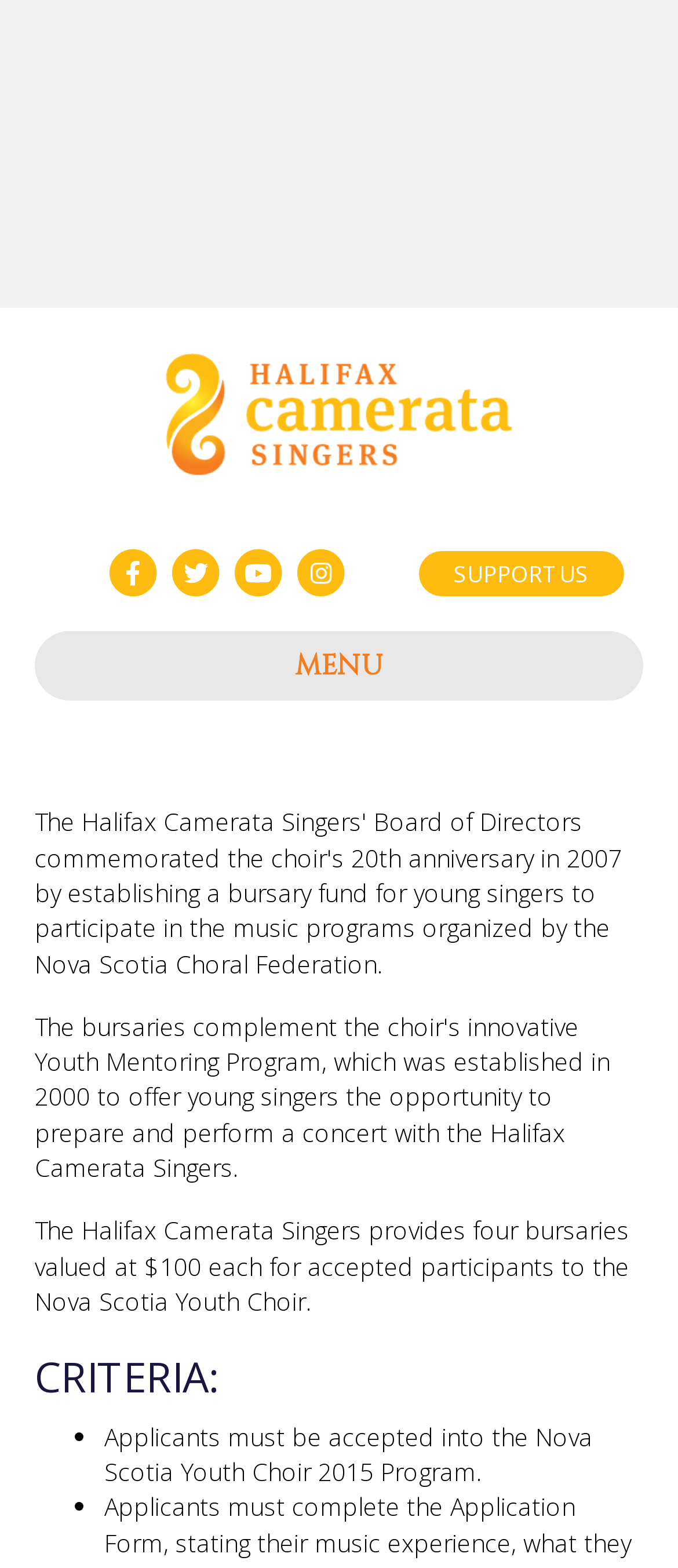Give an in-depth explanation of the webpage layout and content.

The webpage is about the Halifax Camerata Singers' bursary program. At the top left, there is a link to the Halifax Camerata Singers' main page, accompanied by an image of the same name. Below this, there are four social media links, namely Facebook, Twitter, Youtube, and Instagram, aligned horizontally.

To the right of these social media links, there is a "SUPPORT US" link. Above this link, there is a navigation menu with a "MENU" button. When the button is clicked, a dropdown menu appears, containing information about the bursary program. 

The dropdown menu starts with a paragraph explaining that the Halifax Camerata Singers provides four bursaries valued at $100 each for accepted participants to the Nova Scotia Youth Choir. Below this, there is a heading "CRITERIA:" followed by a list of two criteria. The first criterion is that applicants must be accepted into the Nova Scotia Youth Choir 2015 Program.